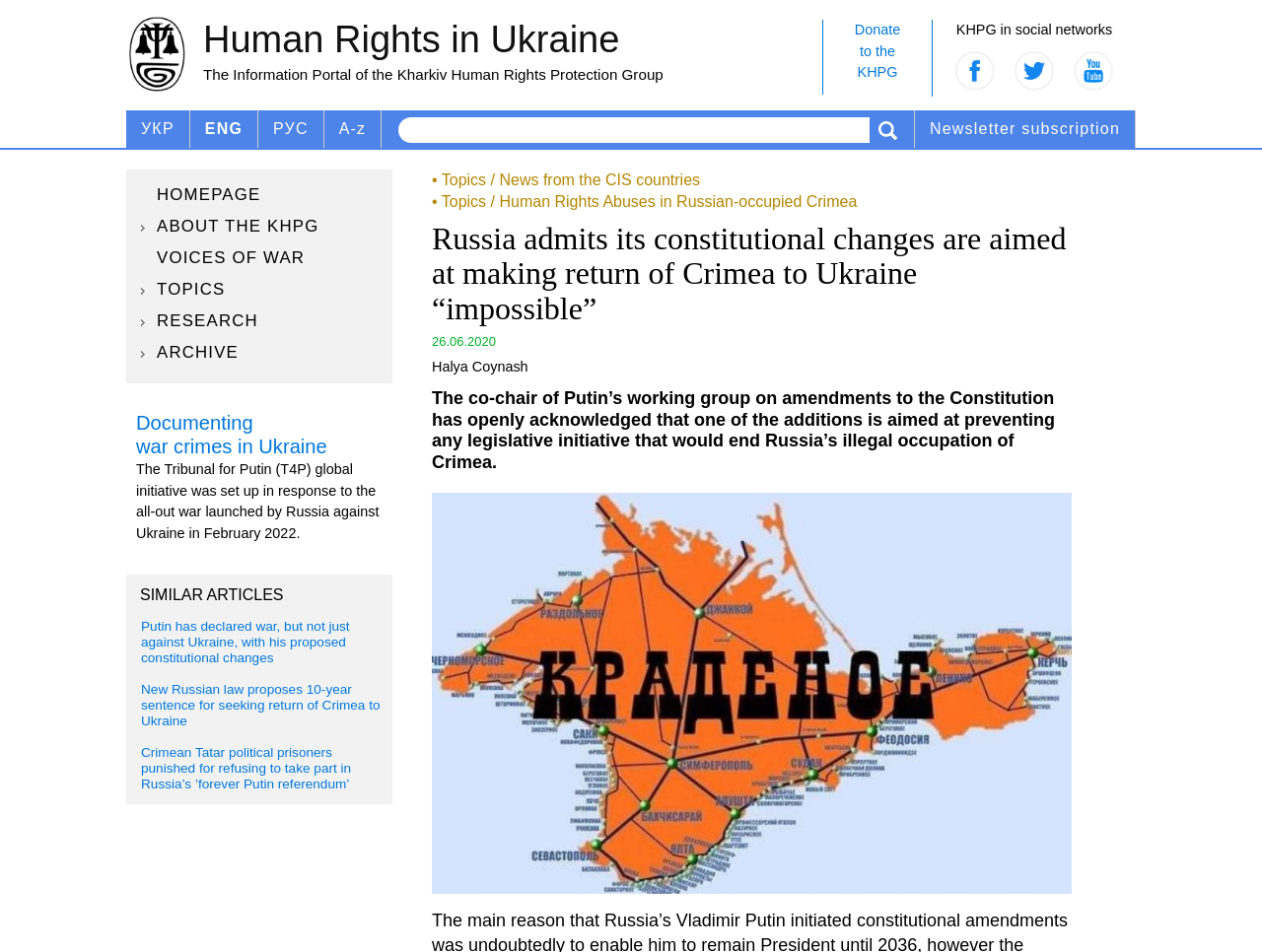Provide a comprehensive caption for the webpage.

This webpage appears to be a news article from the Kharkiv Human Rights Protection Group (KHPG) about Russia's constitutional changes aimed at making the return of Crimea to Ukraine impossible. 

At the top of the page, there is a header section with links to social media platforms, including Facebook, Twitter, and YouTube, as well as a "Donate to the KHPG" button. Below this, there is a section with the title "Human Rights in Ukraine" and a subtitle "The Information Portal of the Kharkiv Human Rights Protection Group". 

On the left side of the page, there is a navigation menu with links to various sections, including "HOMEPAGE", "ABOUT THE KHPG", "VOICES OF WAR", "TOPICS", "RESEARCH", and "ARCHIVE". 

The main content of the page is divided into two columns. The left column has a table with language options, including Ukrainian, English, and Russian, as well as a search bar and a "Newsletter subscription" link. 

The right column contains the main article, which has a heading "Russia admits its constitutional changes are aimed at making return of Crimea to Ukraine “impossible”". The article is written by Halya Coynash and dated June 26, 2020. The text describes how the co-chair of Putin's working group on amendments to the Constitution has acknowledged that one of the additions is aimed at preventing any legislative initiative that would end Russia's illegal occupation of Crimea. 

Below the article, there are links to similar articles, including "Putin has declared war, but not just against Ukraine, with his proposed constitutional changes" and "New Russian law proposes 10-year sentence for seeking return of Crimea to Ukraine". There are also links to topics, including "News from the CIS countries" and "Human Rights Abuses in Russian-occupied Crimea".